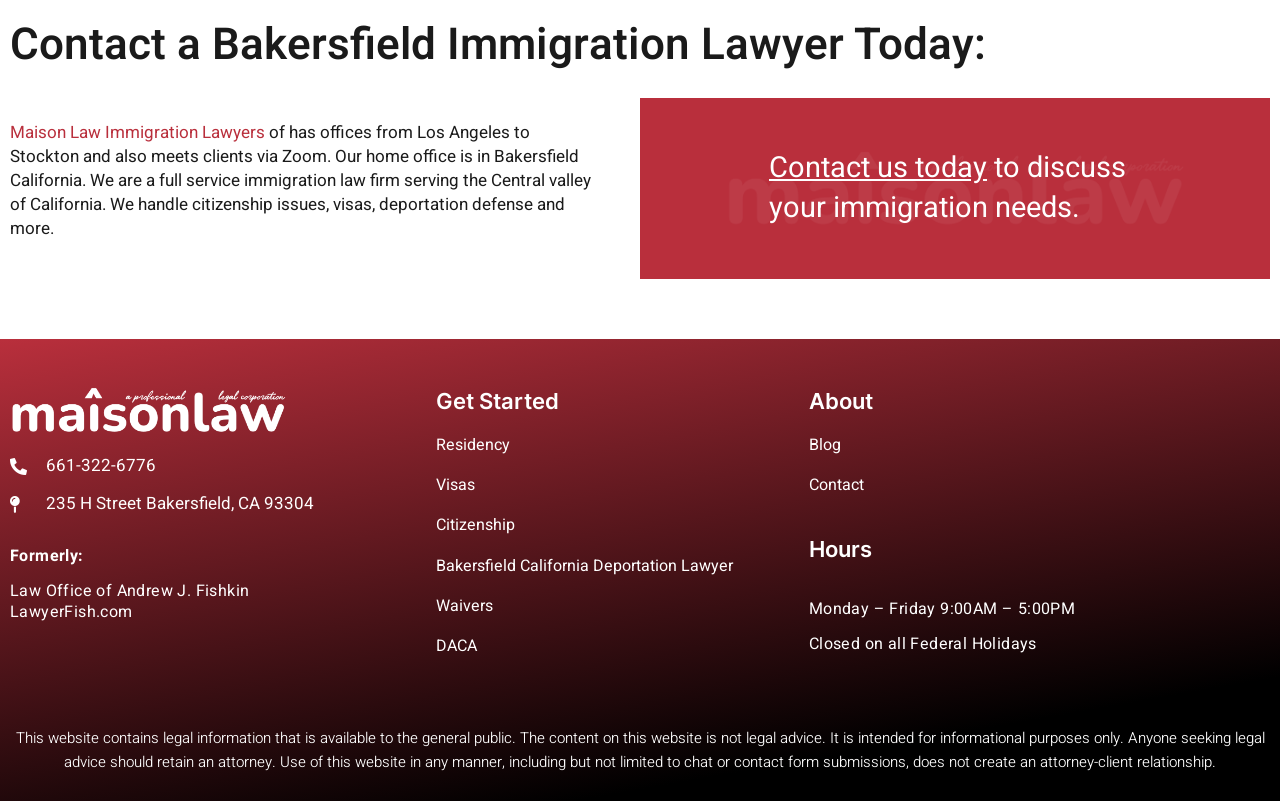Show the bounding box coordinates of the region that should be clicked to follow the instruction: "Get started with residency."

[0.341, 0.544, 0.616, 0.568]